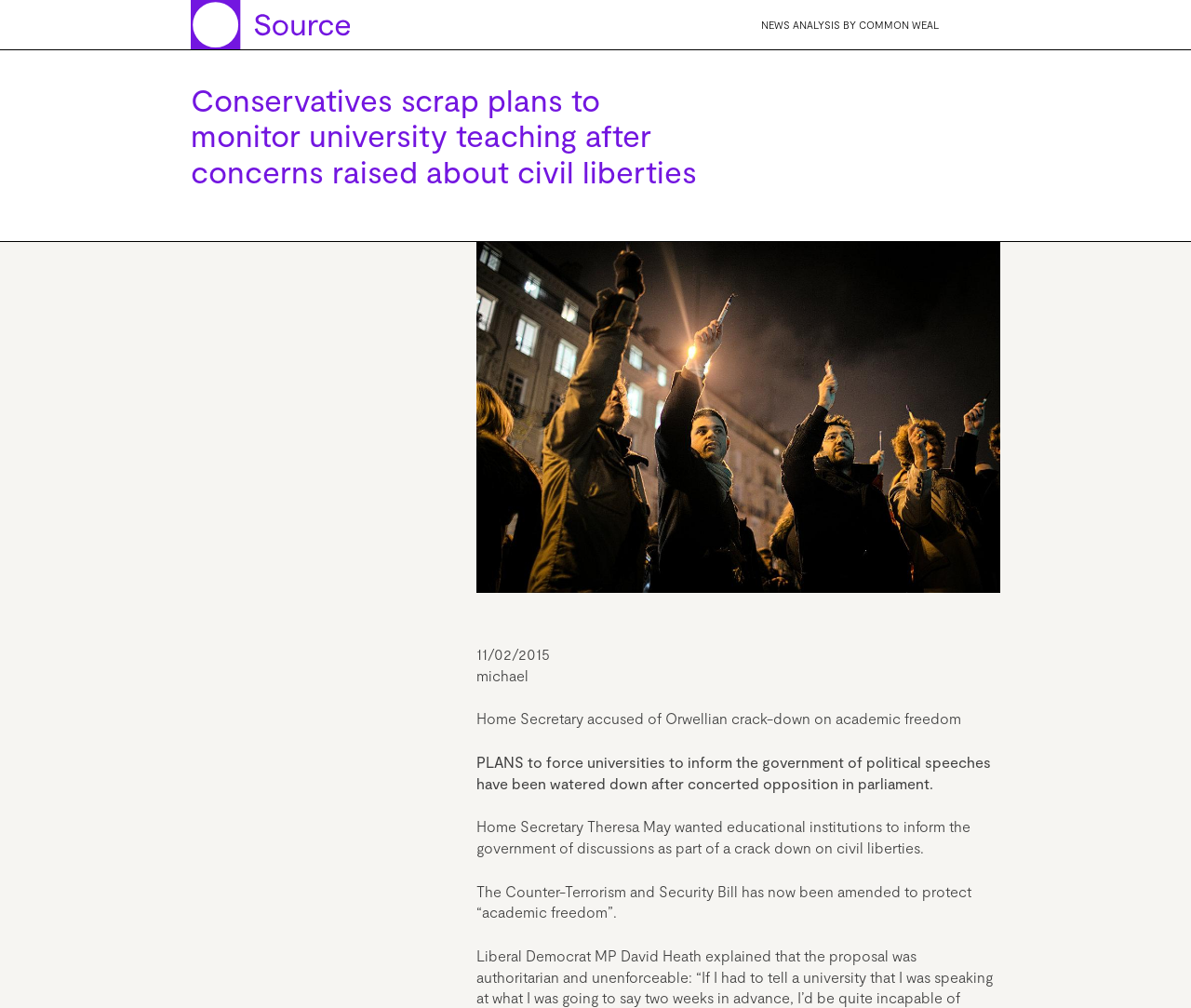Determine the bounding box coordinates for the UI element with the following description: "News analysis by Common Weal". The coordinates should be four float numbers between 0 and 1, represented as [left, top, right, bottom].

[0.62, 0.02, 0.86, 0.03]